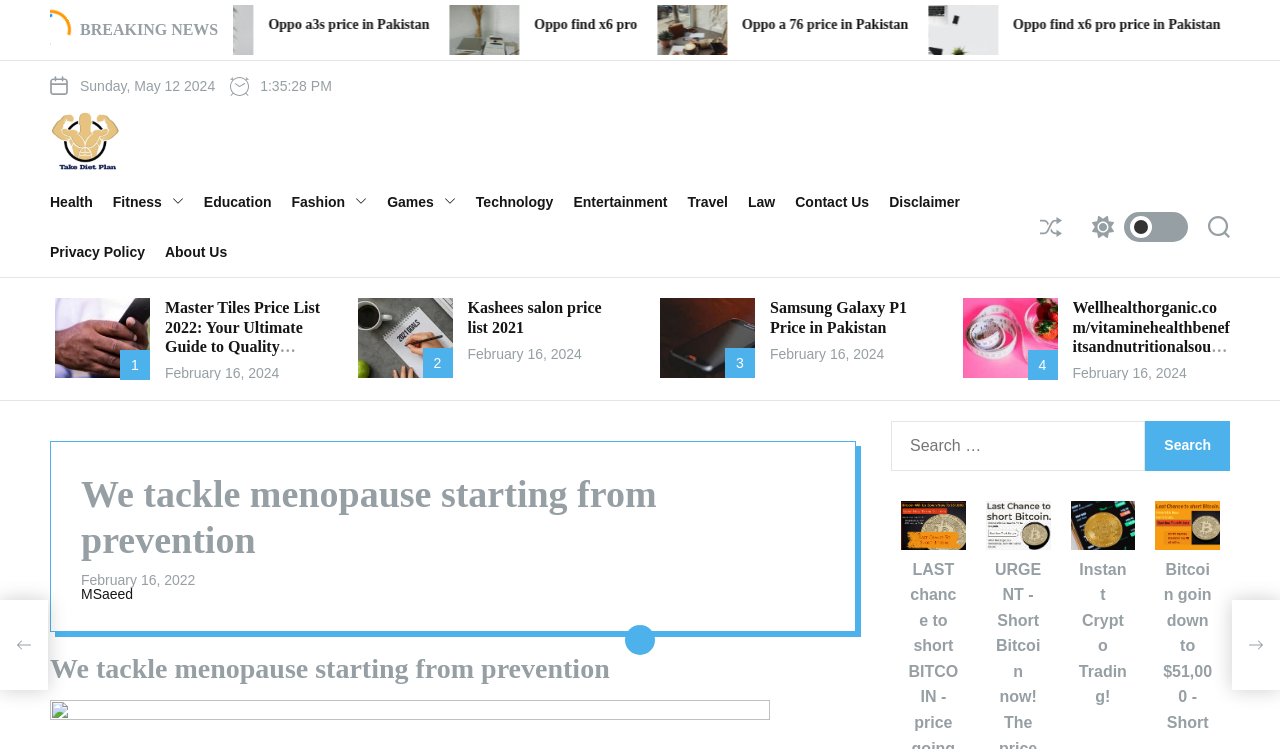Determine the bounding box coordinates for the element that should be clicked to follow this instruction: "Check 'Wellhealthorganic.com/vitaminehealthbenefitsandnutritionalsources'". The coordinates should be given as four float numbers between 0 and 1, in the format [left, top, right, bottom].

[0.748, 0.398, 0.826, 0.505]